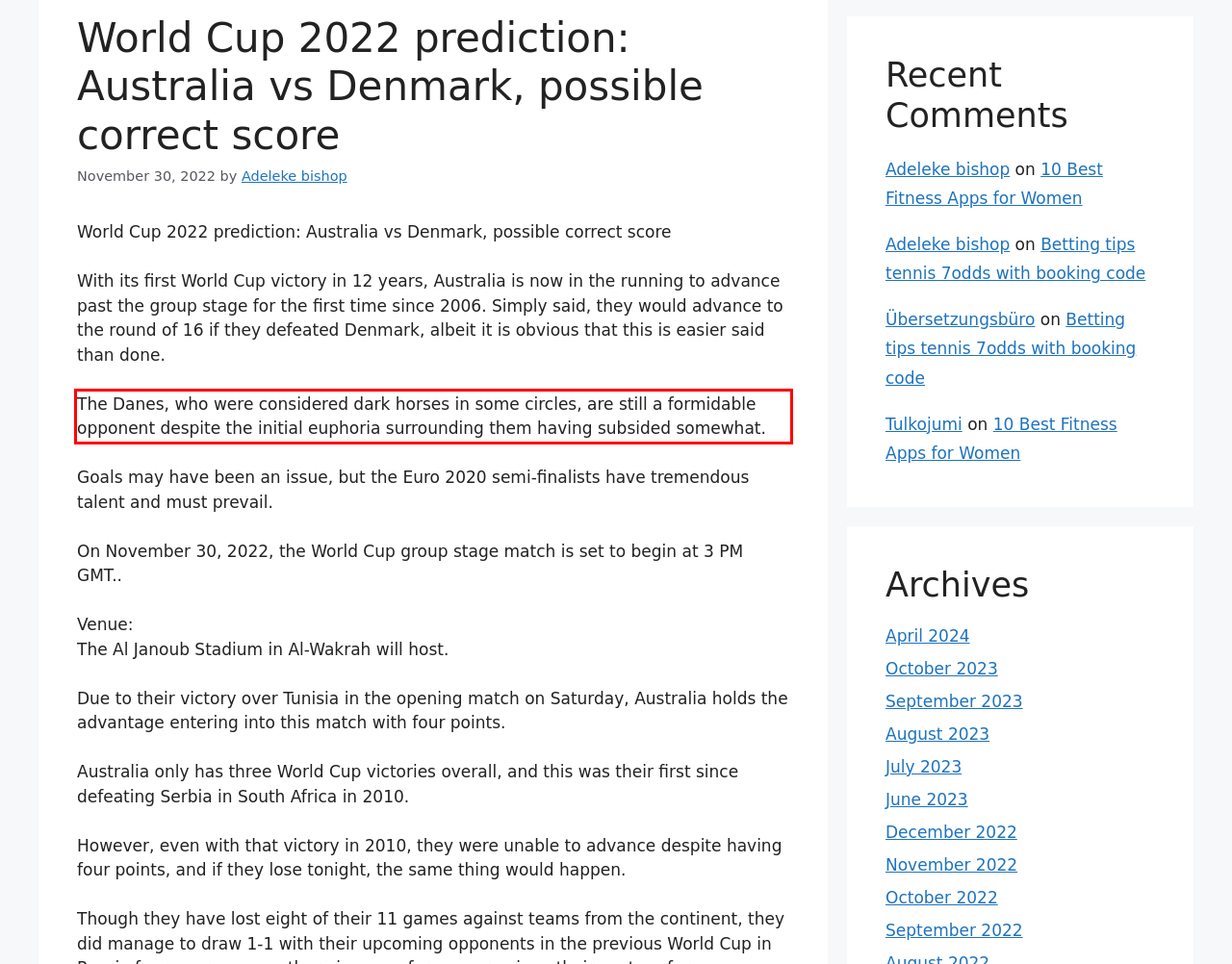Please perform OCR on the text content within the red bounding box that is highlighted in the provided webpage screenshot.

The Danes, who were considered dark horses in some circles, are still a formidable opponent despite the initial euphoria surrounding them having subsided somewhat.